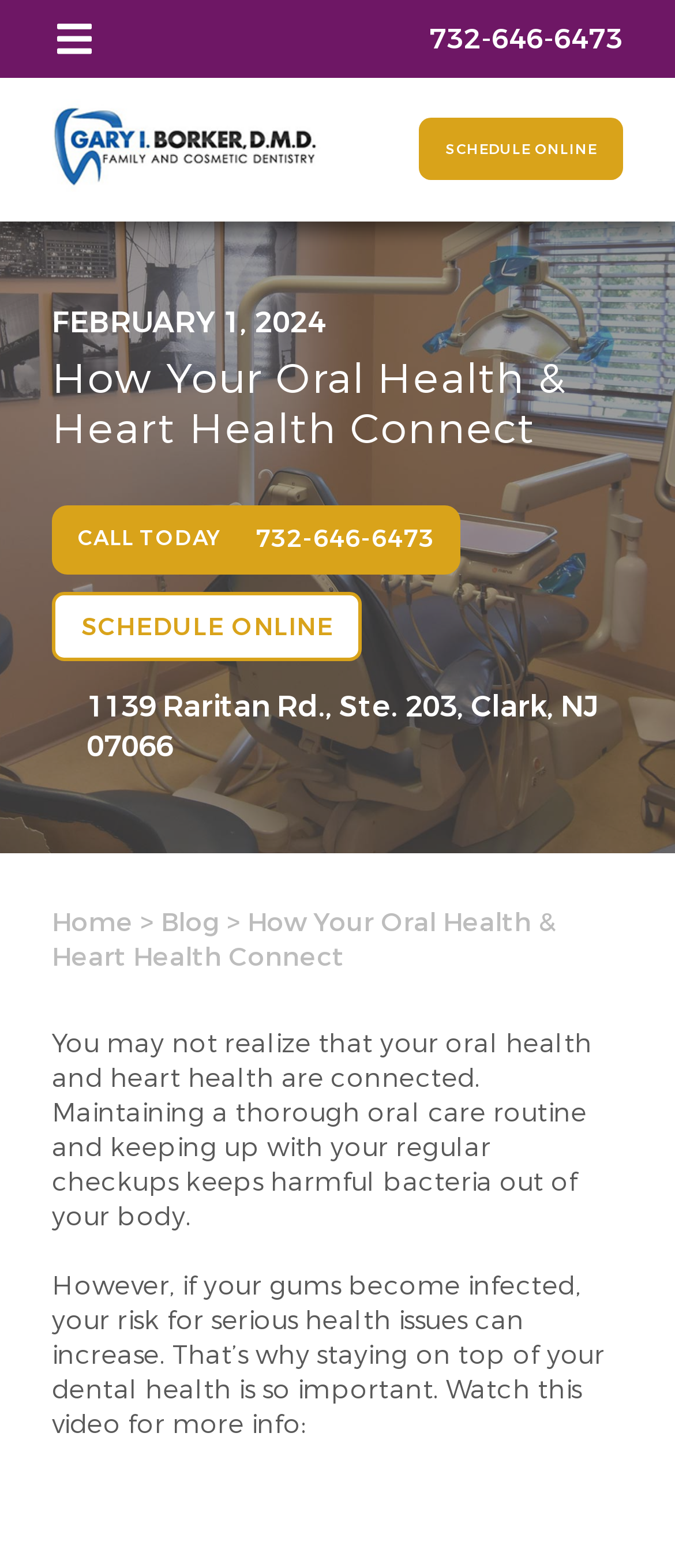Determine the bounding box of the UI component based on this description: "Home". The bounding box coordinates should be four float values between 0 and 1, i.e., [left, top, right, bottom].

[0.077, 0.578, 0.197, 0.6]